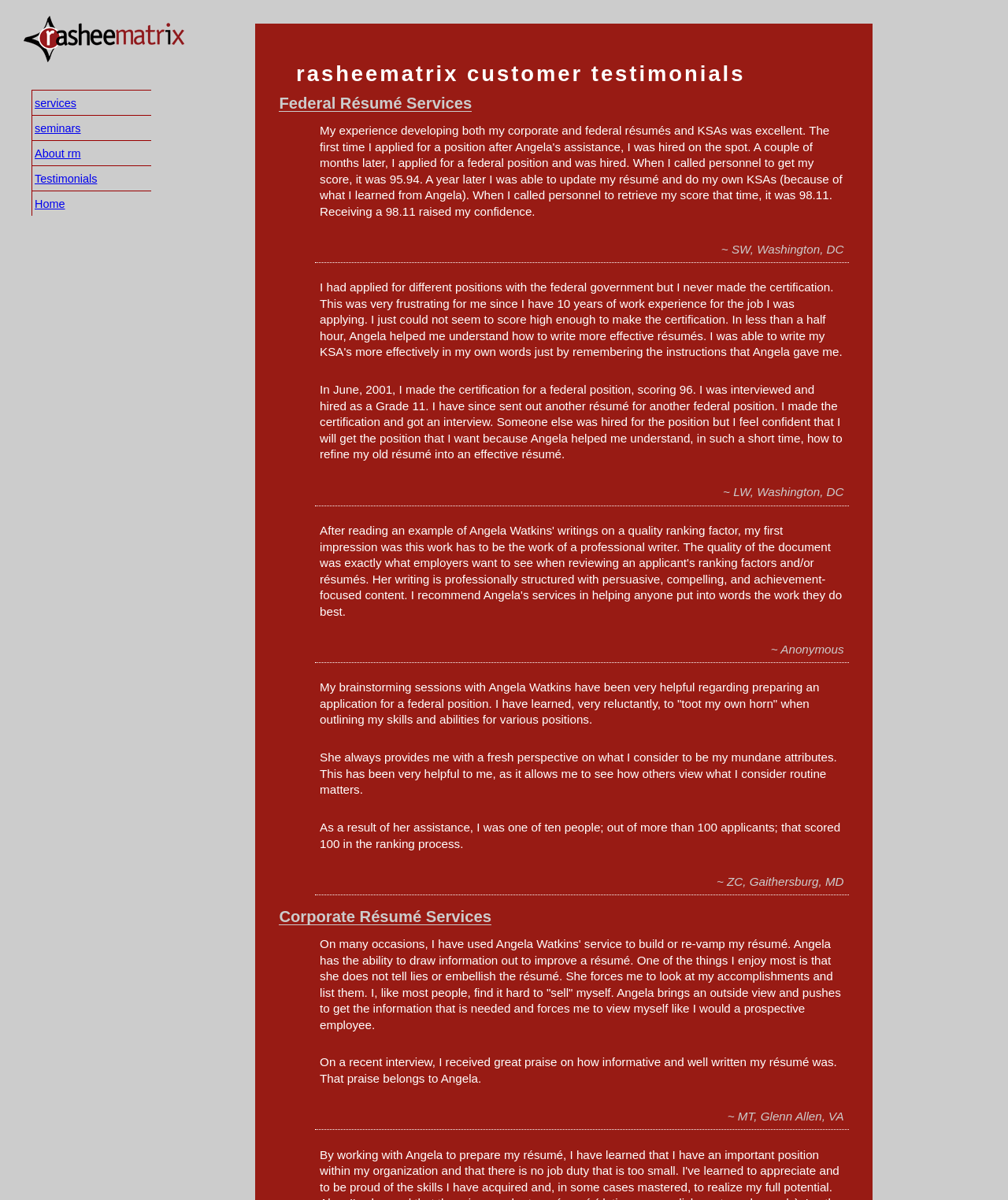What is the company name?
Respond to the question with a single word or phrase according to the image.

Rasheematrix